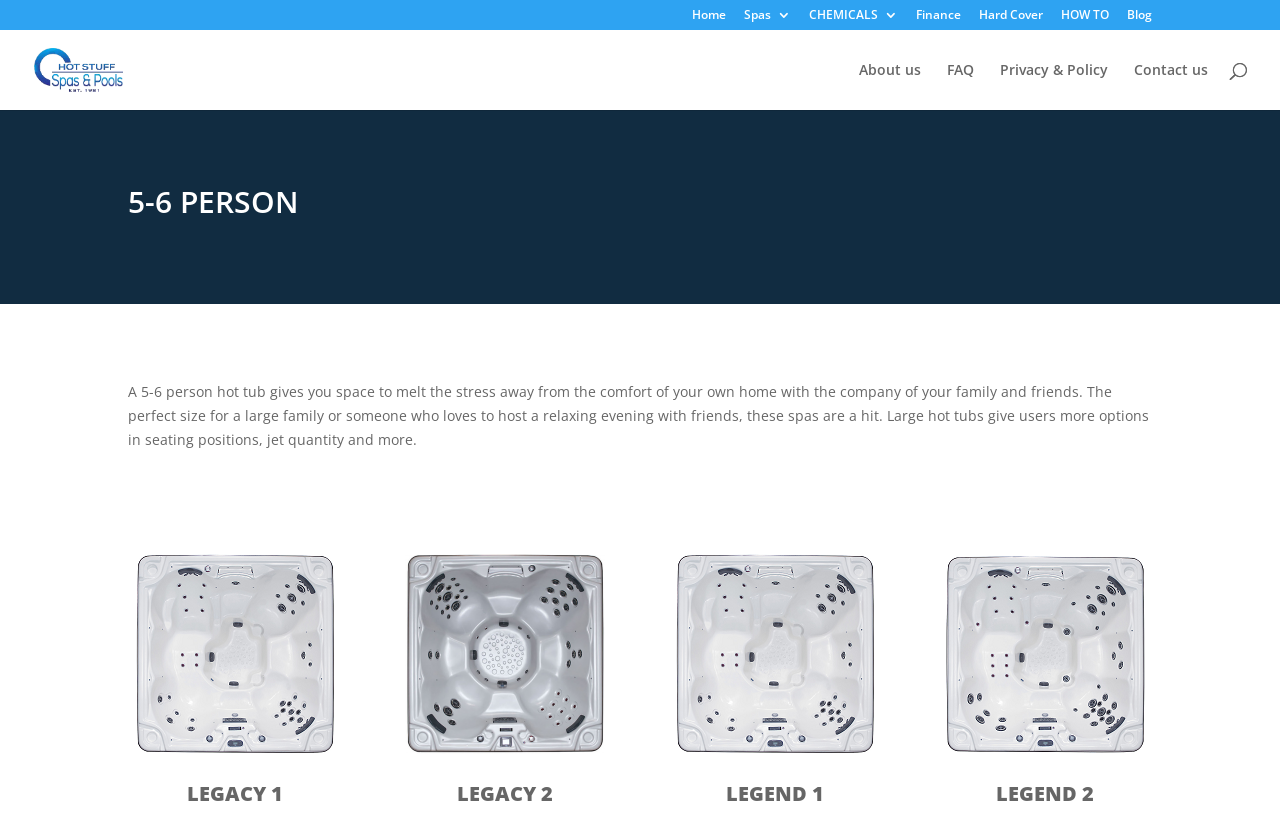Find the bounding box coordinates of the element I should click to carry out the following instruction: "contact us".

[0.886, 0.076, 0.944, 0.133]